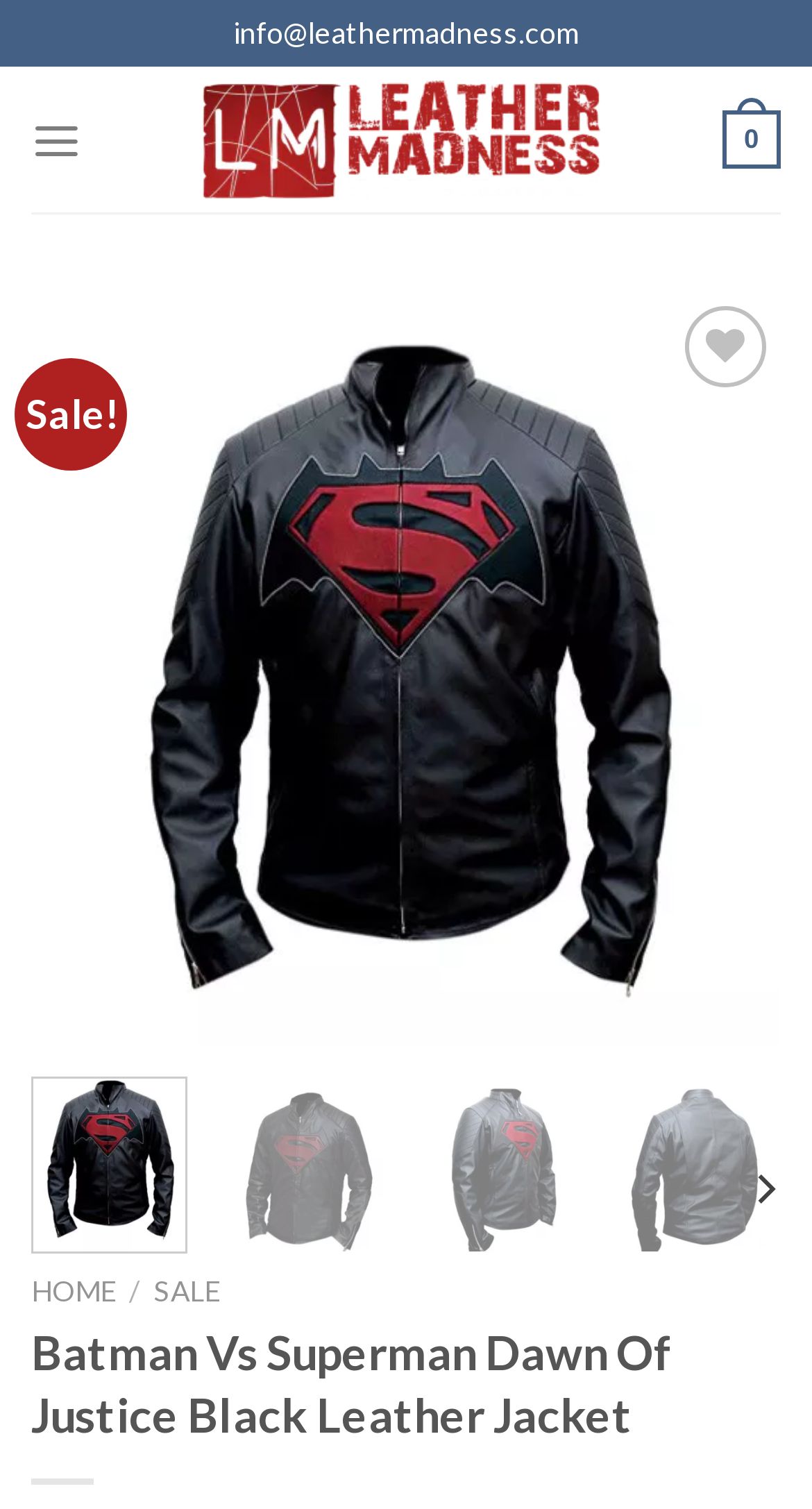Please determine the bounding box coordinates of the section I need to click to accomplish this instruction: "Click on the 'HOME' link".

[0.038, 0.845, 0.141, 0.867]